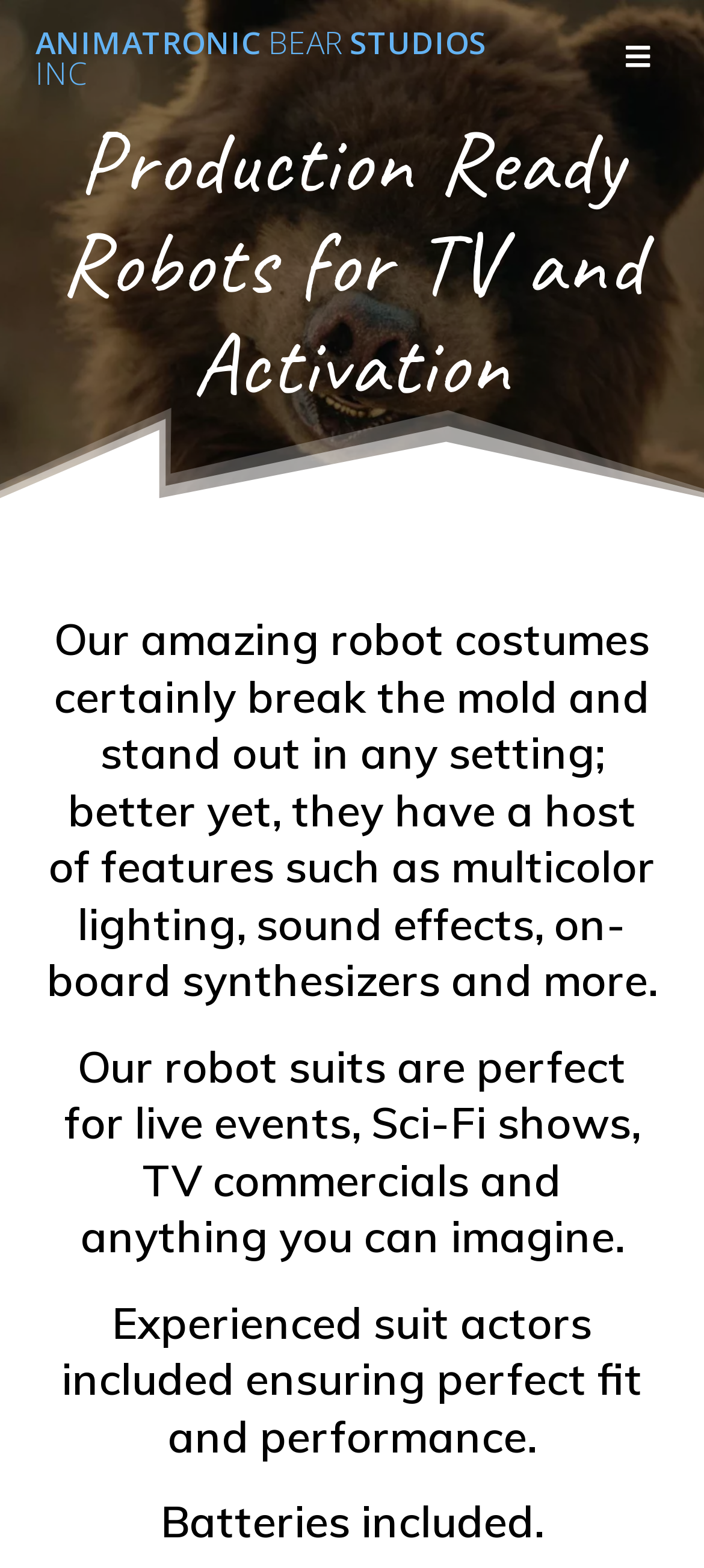What type of robots are featured on this website?
Carefully examine the image and provide a detailed answer to the question.

Based on the webpage content, it appears that the website is showcasing animatronic robots, specifically robot costumes with advanced features such as multicolor lighting, sound effects, and on-board synthesizers.